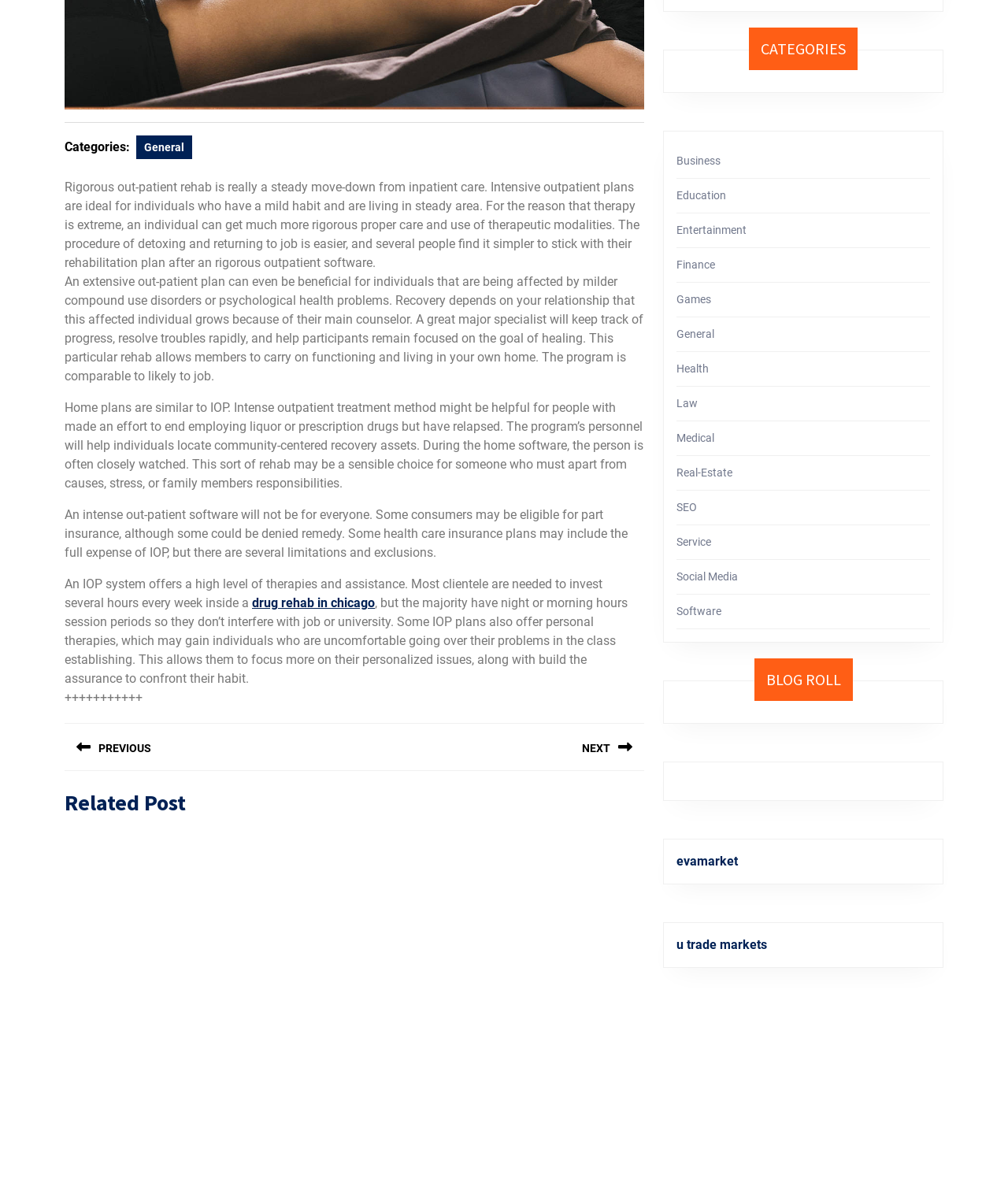Based on the element description drug rehab in chicago, identify the bounding box of the UI element in the given webpage screenshot. The coordinates should be in the format (top-left x, top-left y, bottom-right x, bottom-right y) and must be between 0 and 1.

[0.25, 0.496, 0.372, 0.508]